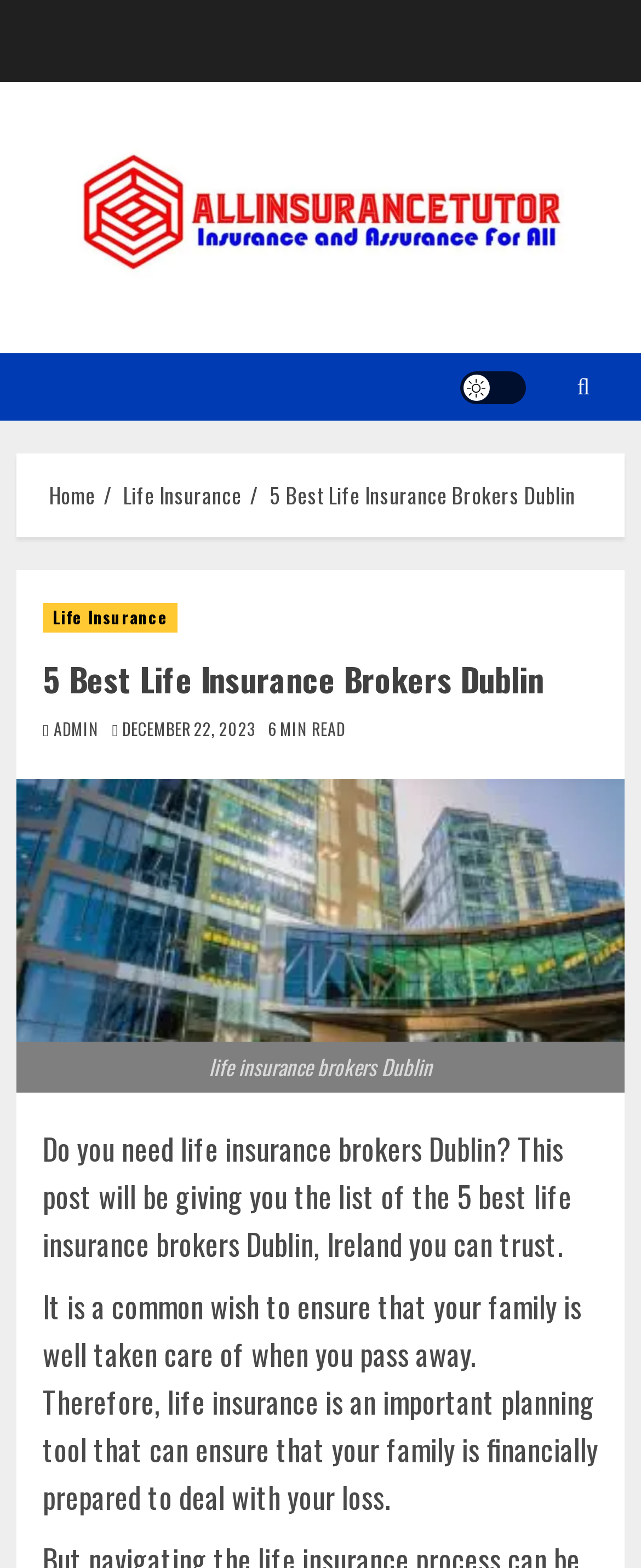Provide the bounding box coordinates of the section that needs to be clicked to accomplish the following instruction: "go to home page."

[0.077, 0.305, 0.149, 0.327]